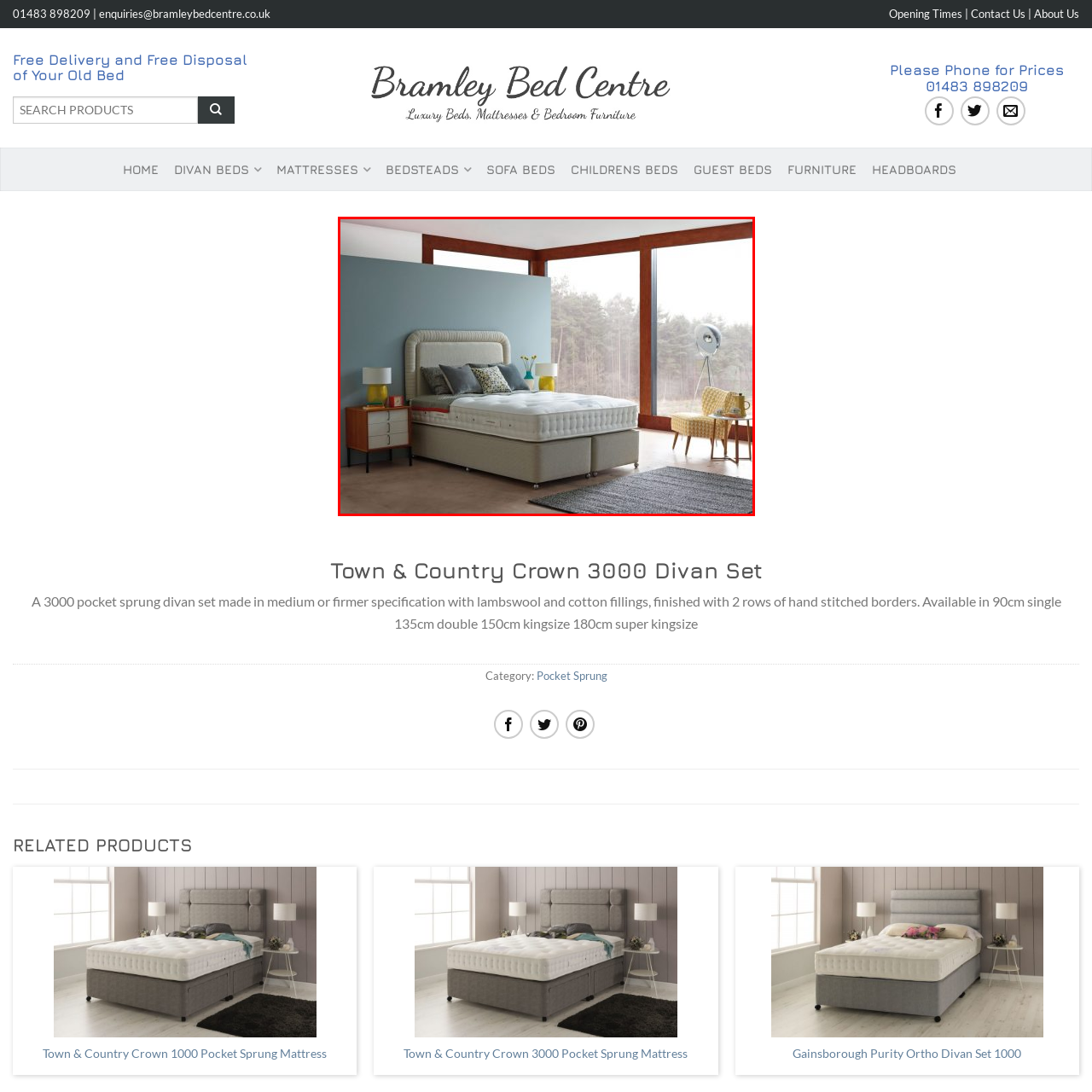Is there a lamp on the bedside table?
Pay attention to the image part enclosed by the red bounding box and answer the question using a single word or a short phrase.

Yes